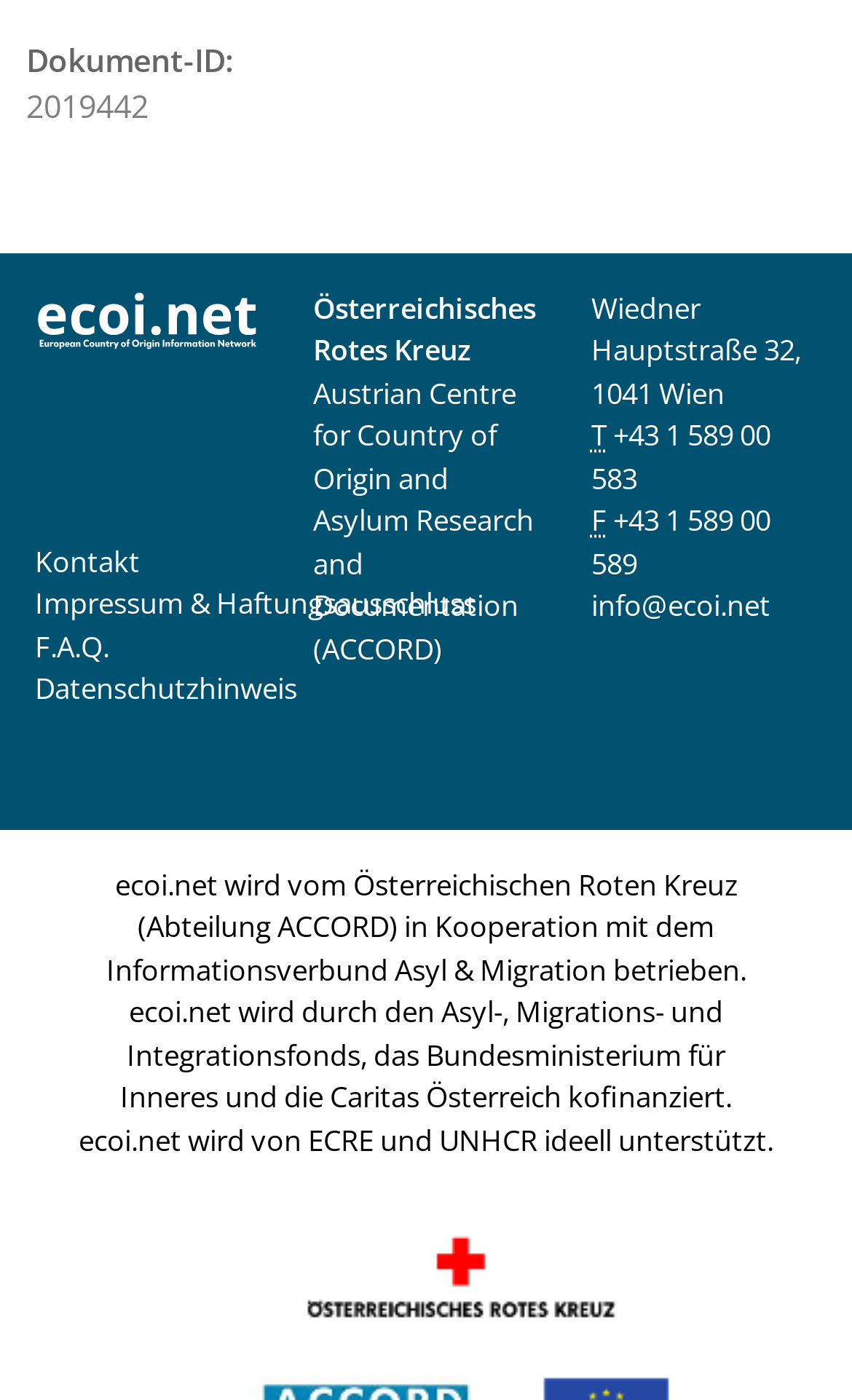Extract the bounding box of the UI element described as: "F.A.Q.".

[0.041, 0.448, 0.128, 0.476]